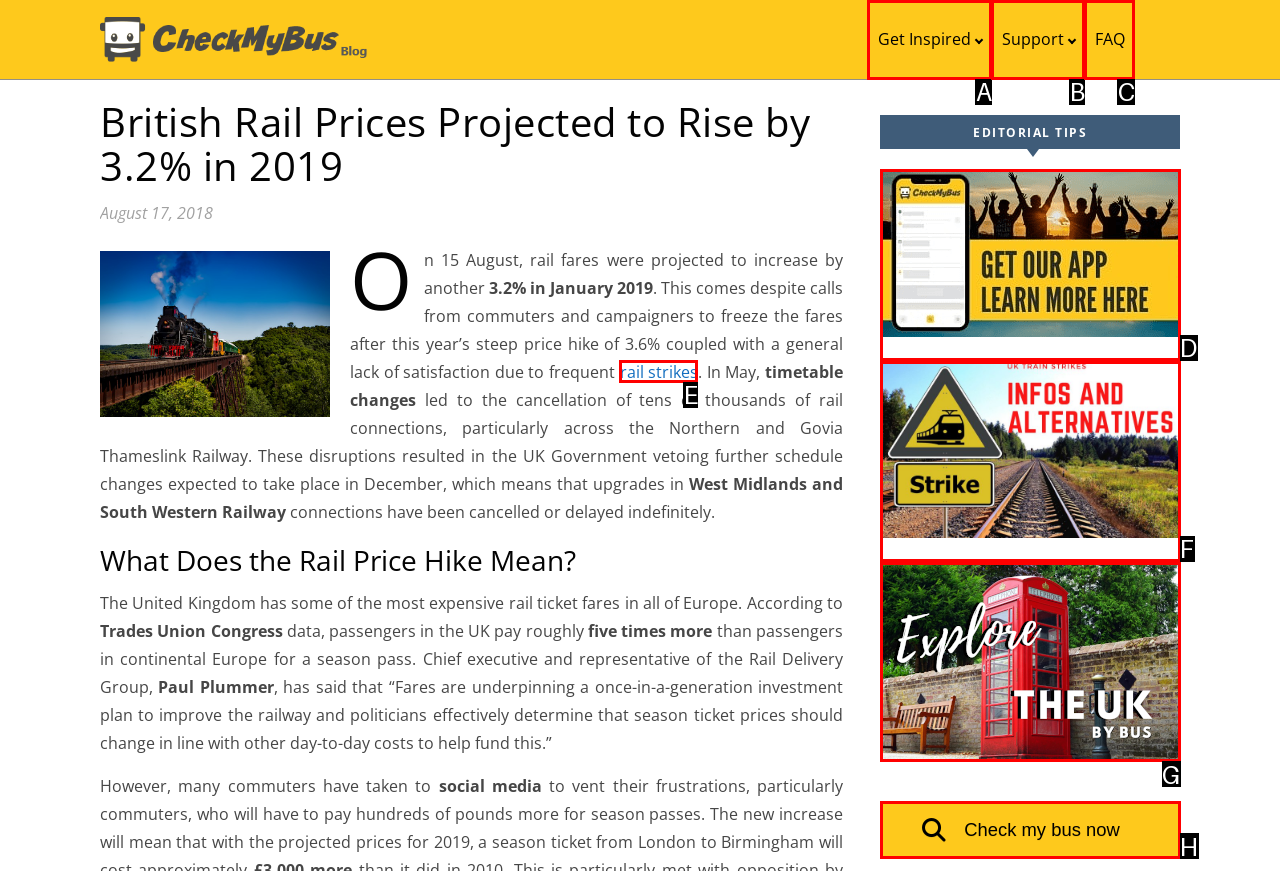To execute the task: Learn more about 'rail strikes', which one of the highlighted HTML elements should be clicked? Answer with the option's letter from the choices provided.

E